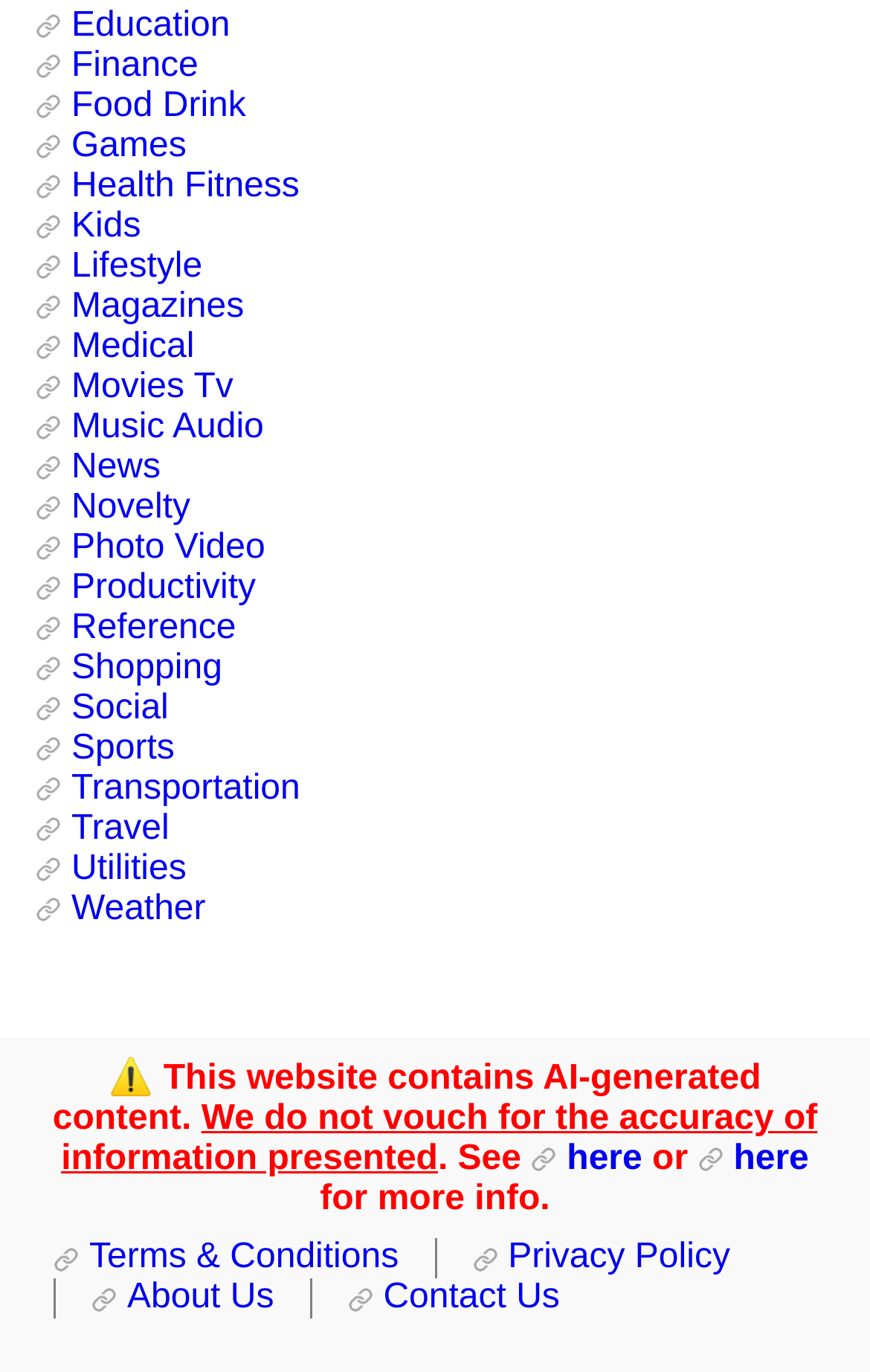What is the warning message on the webpage?
Please ensure your answer to the question is detailed and covers all necessary aspects.

The webpage contains a warning message that says 'This website contains AI-generated content.' and further explains that the accuracy of the information presented cannot be vouched for.